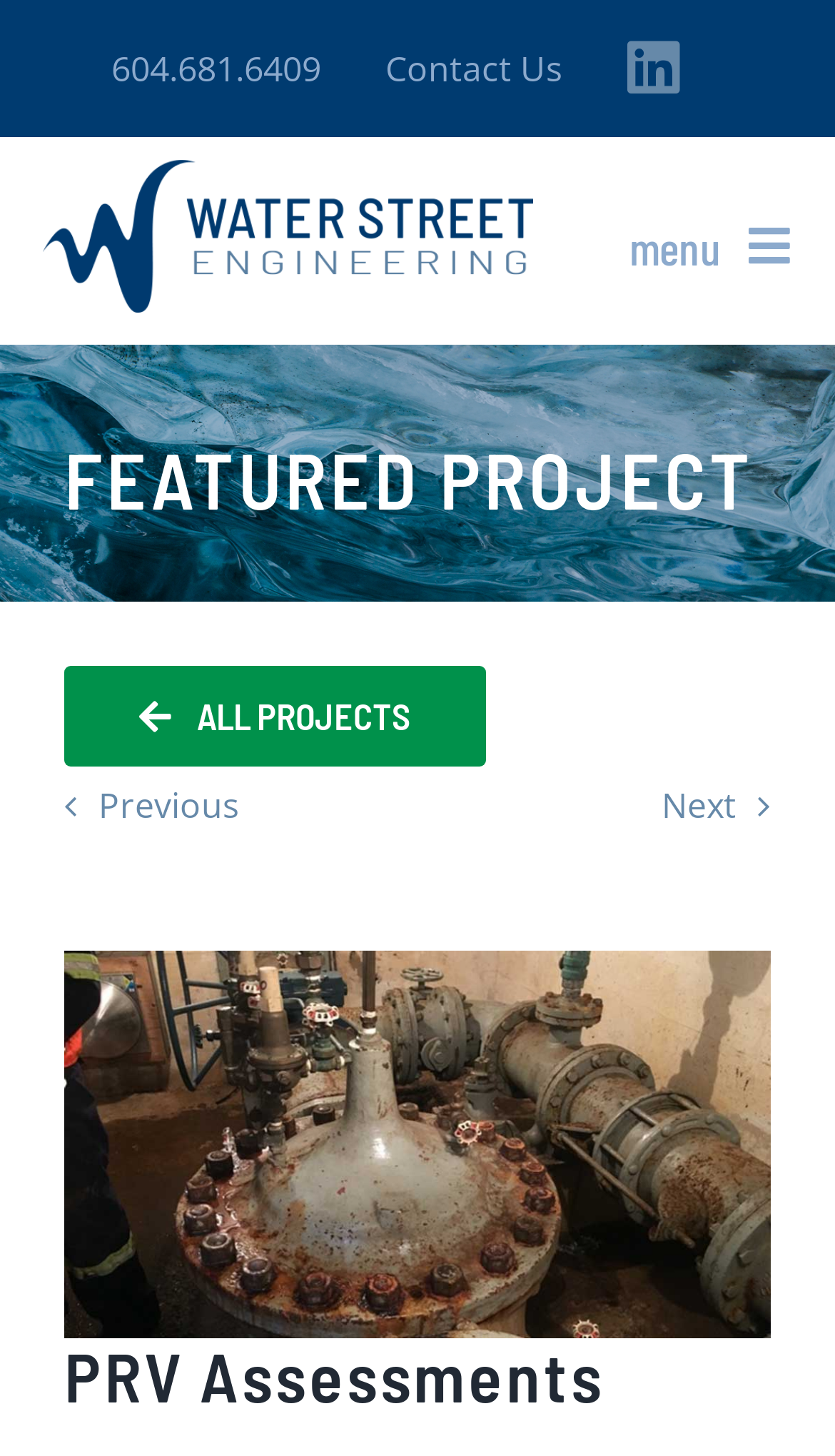Could you indicate the bounding box coordinates of the region to click in order to complete this instruction: "Click the Previous button".

[0.077, 0.537, 0.287, 0.569]